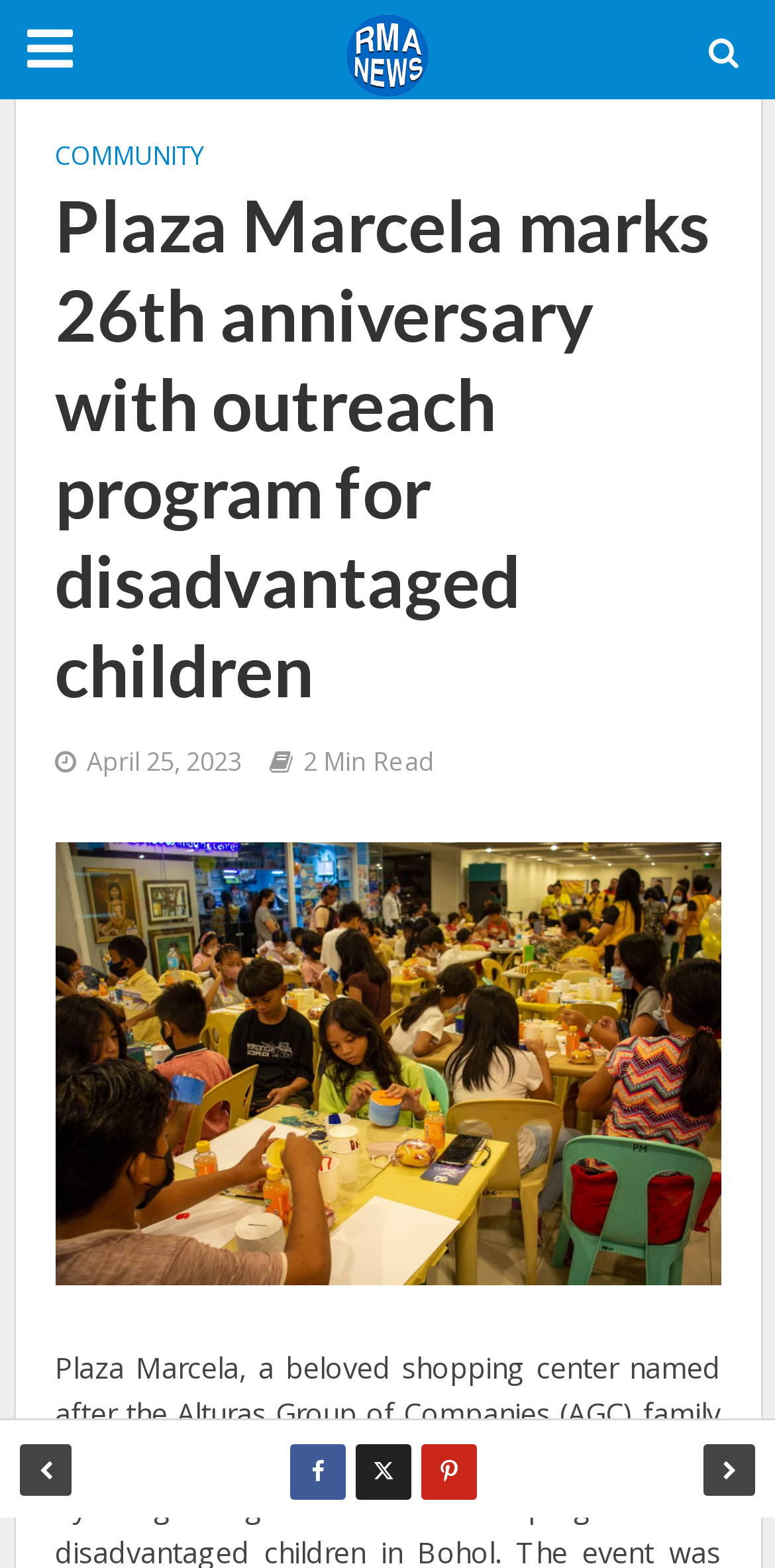What is the name of the shopping center?
Answer with a single word or phrase by referring to the visual content.

Plaza Marcela